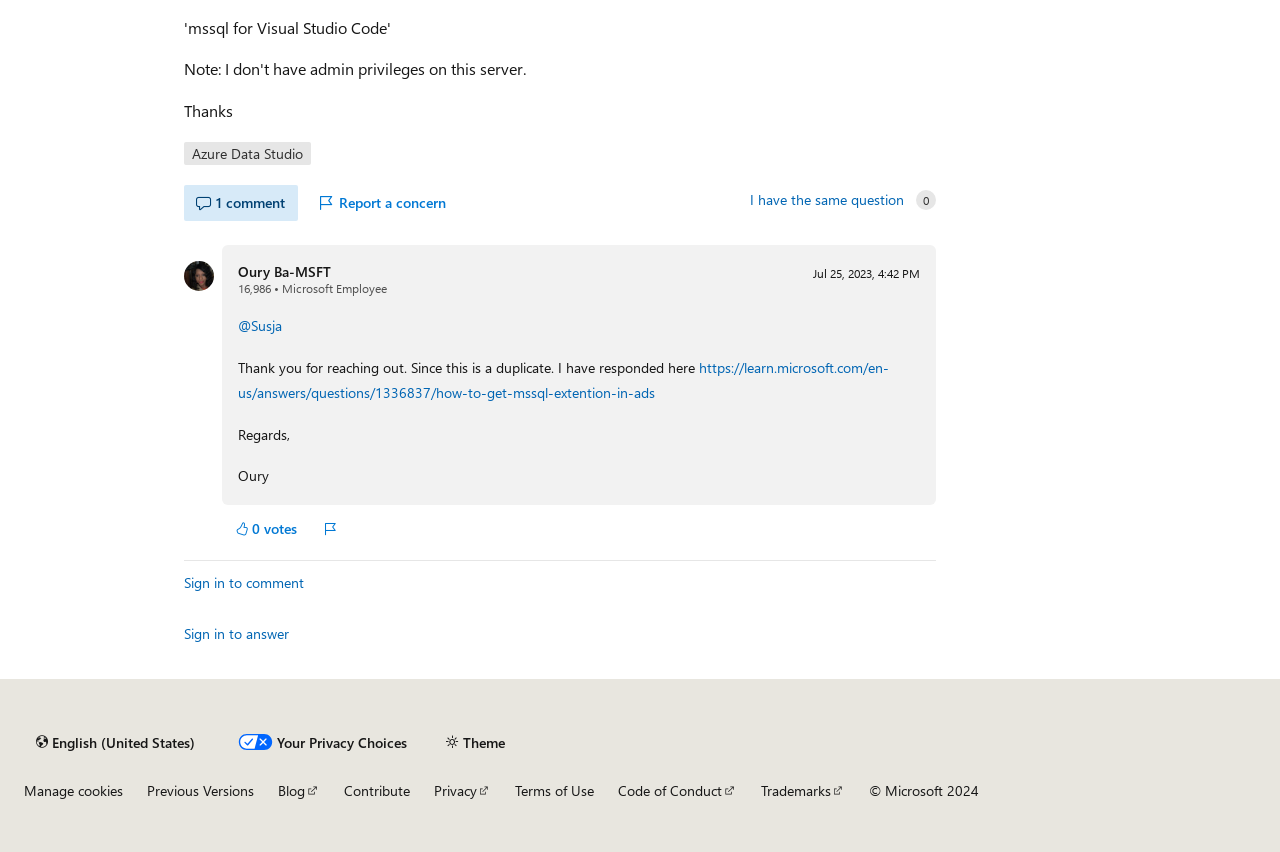Identify the bounding box coordinates of the clickable region required to complete the instruction: "Click the 'Sign in to comment' link". The coordinates should be given as four float numbers within the range of 0 and 1, i.e., [left, top, right, bottom].

[0.144, 0.67, 0.238, 0.7]